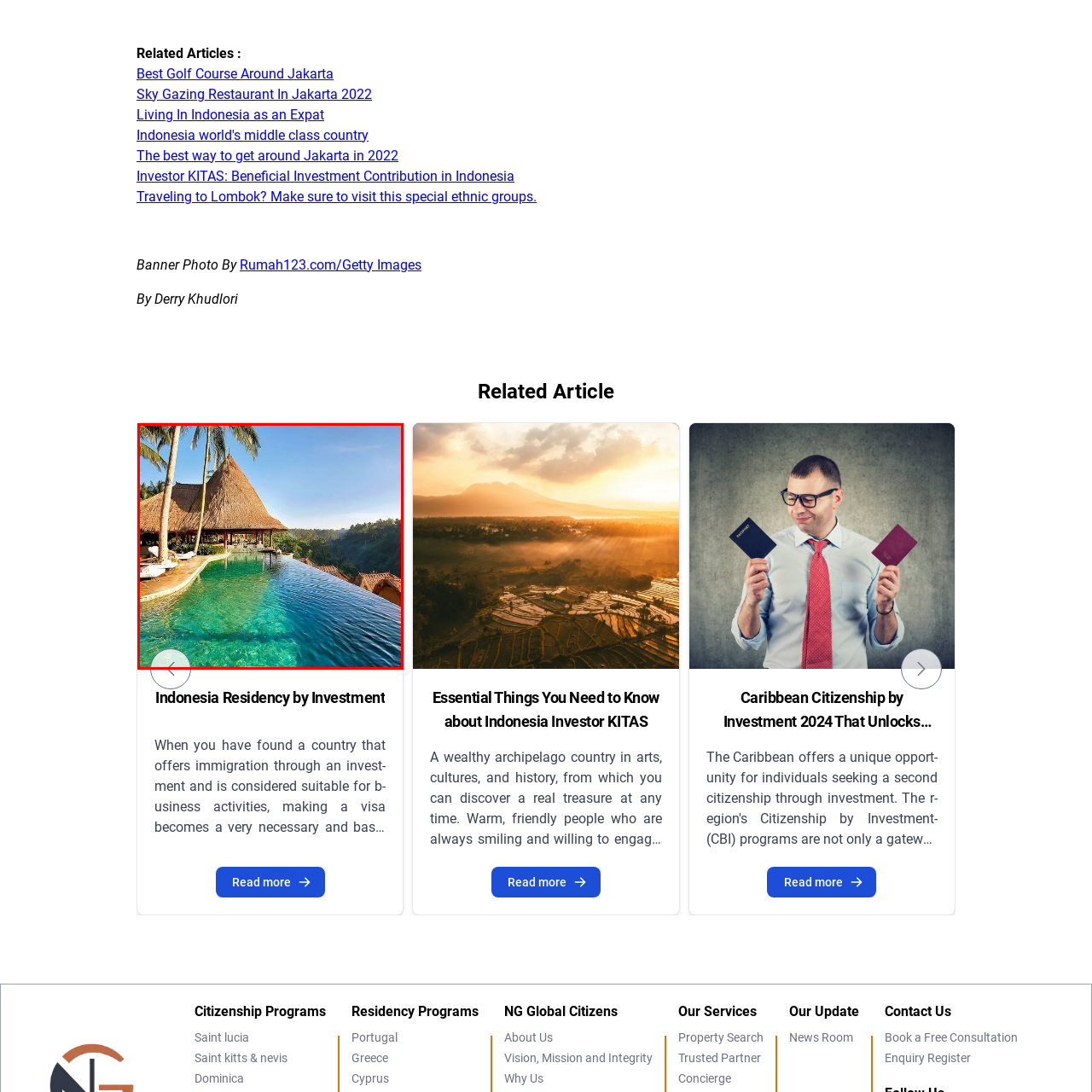Inspect the area marked by the red box and provide a short answer to the question: What is the purpose of the structure beside the pool?

Lounge or dining area